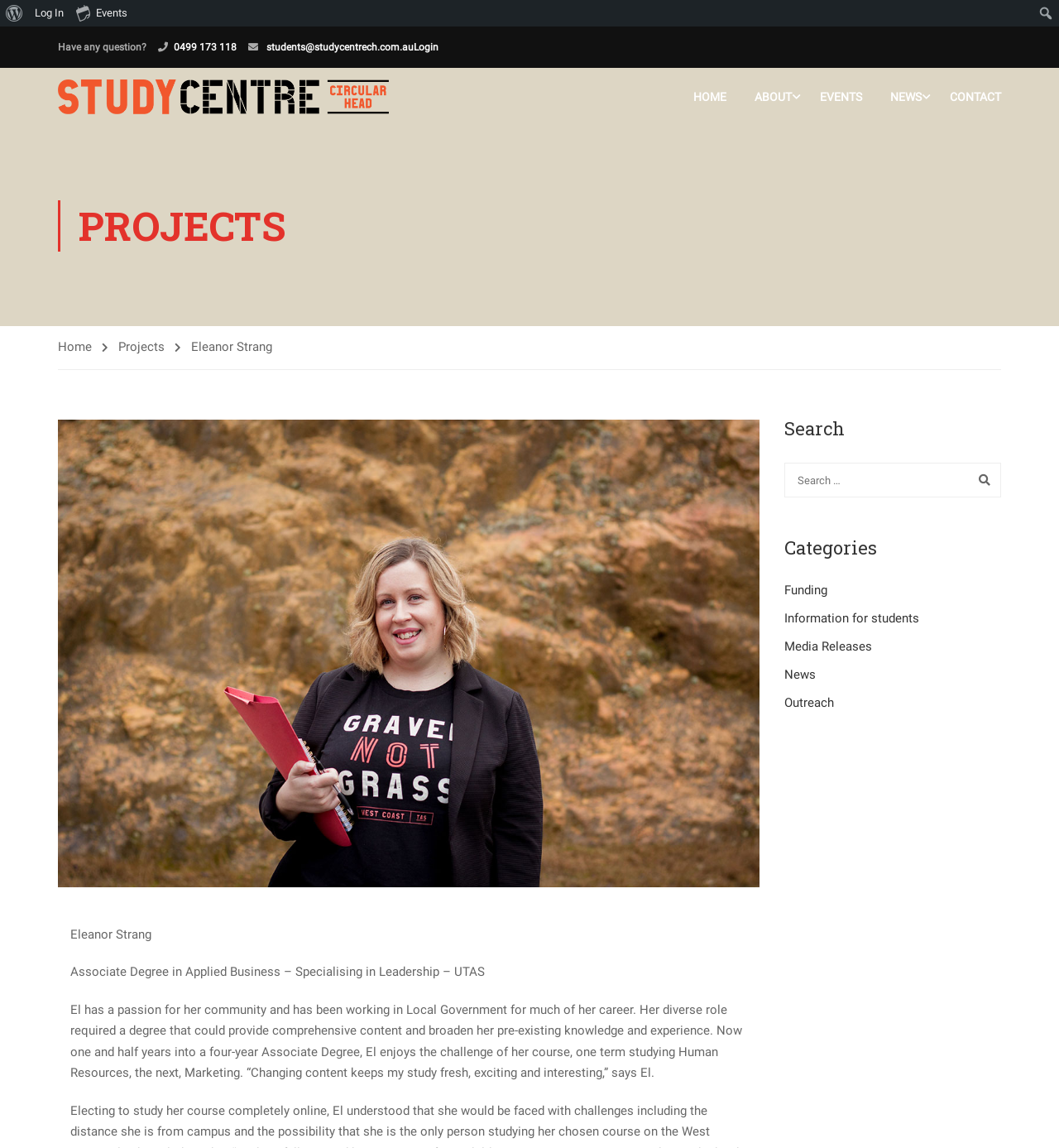Using the format (top-left x, top-left y, bottom-right x, bottom-right y), provide the bounding box coordinates for the described UI element. All values should be floating point numbers between 0 and 1: Log In

[0.027, 0.0, 0.066, 0.023]